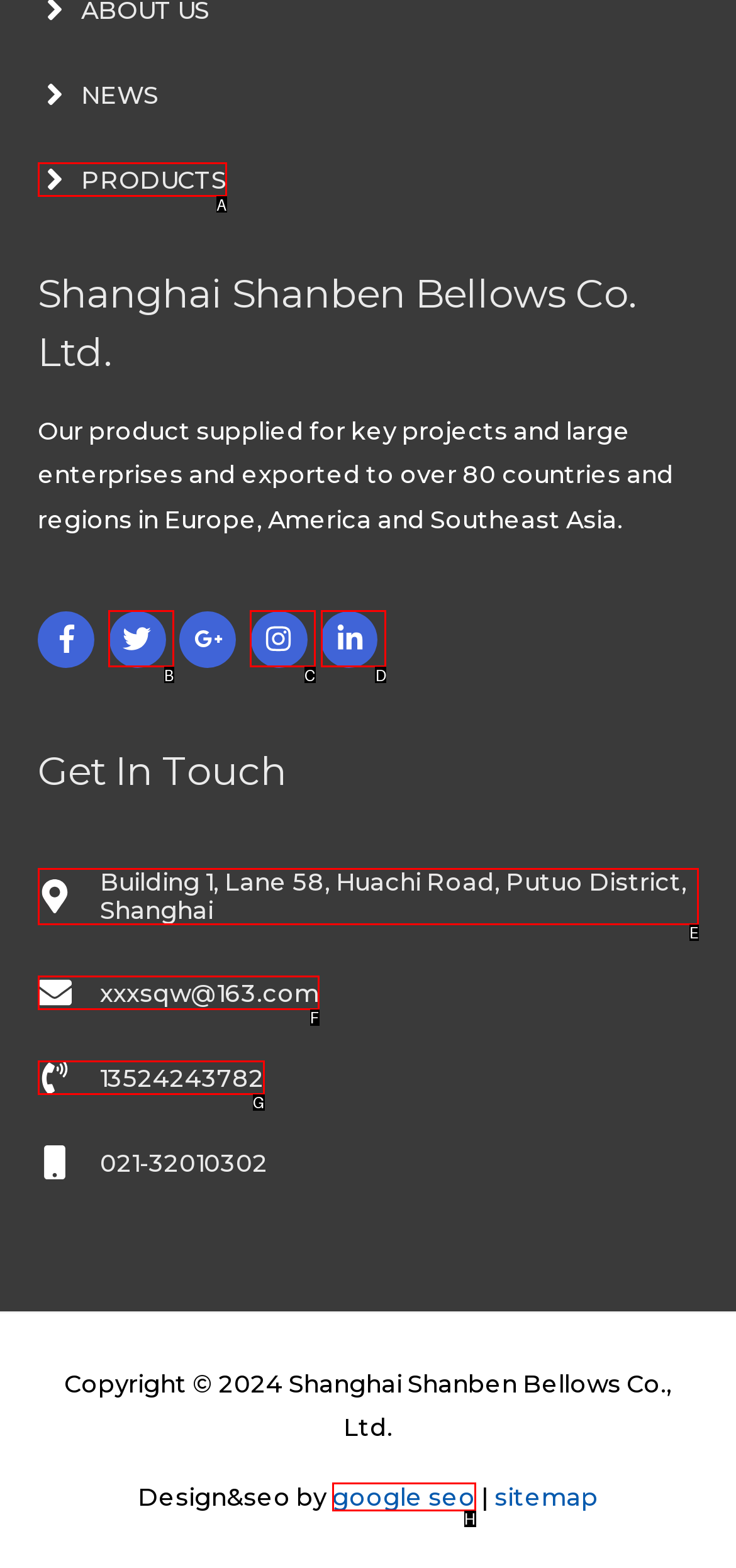Based on the element described as: google seo
Find and respond with the letter of the correct UI element.

H